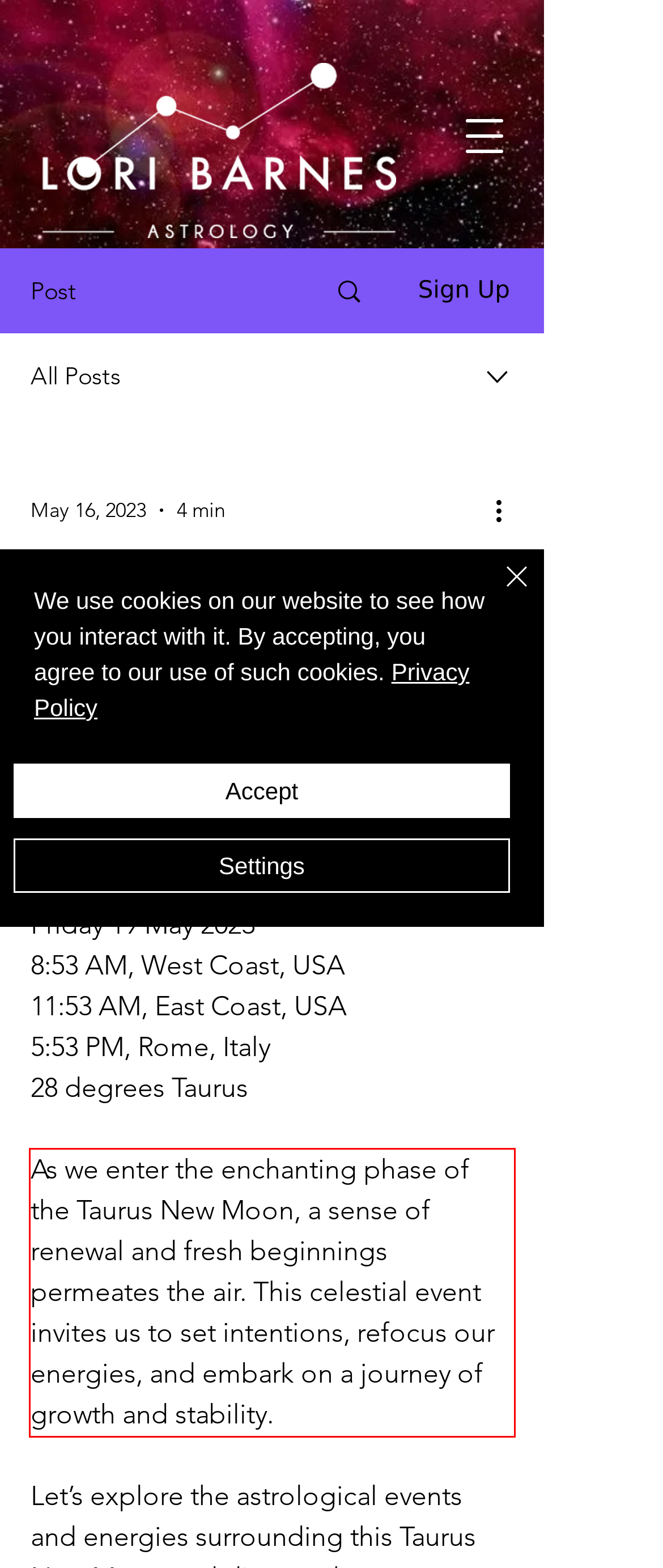View the screenshot of the webpage and identify the UI element surrounded by a red bounding box. Extract the text contained within this red bounding box.

As we enter the enchanting phase of the Taurus New Moon, a sense of renewal and fresh beginnings permeates the air. This celestial event invites us to set intentions, refocus our energies, and embark on a journey of growth and stability.